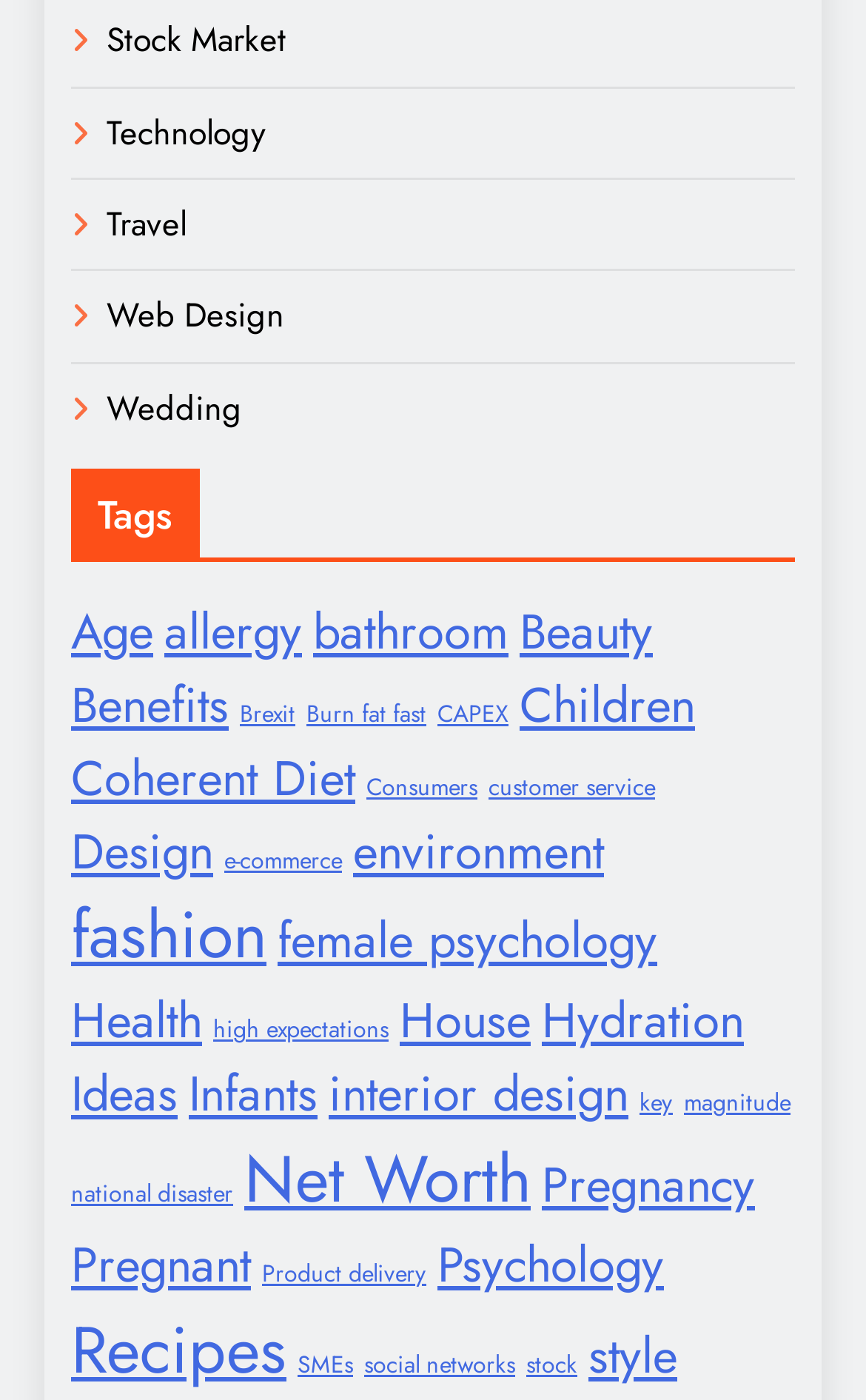How many categories have only one item?
Provide an in-depth answer to the question, covering all aspects.

I counted the number of links with '(1 item)' under the 'Tags' section, starting from 'Brexit (1 item)' to 'stock (1 item)', and found a total of 7 categories with only one item.